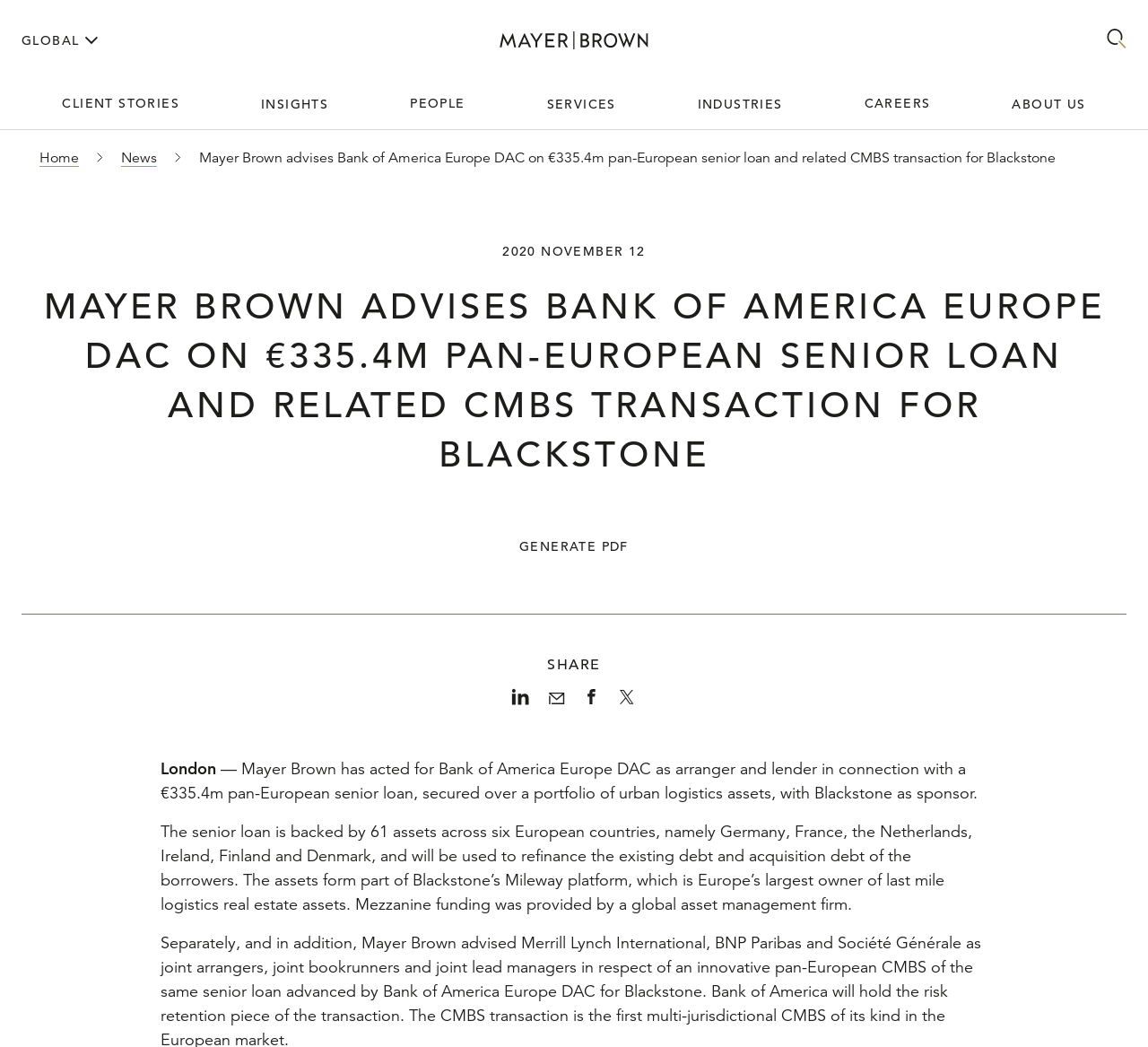Determine the bounding box coordinates for the element that should be clicked to follow this instruction: "Search for something". The coordinates should be given as four float numbers between 0 and 1, in the format [left, top, right, bottom].

[0.964, 0.027, 0.981, 0.05]